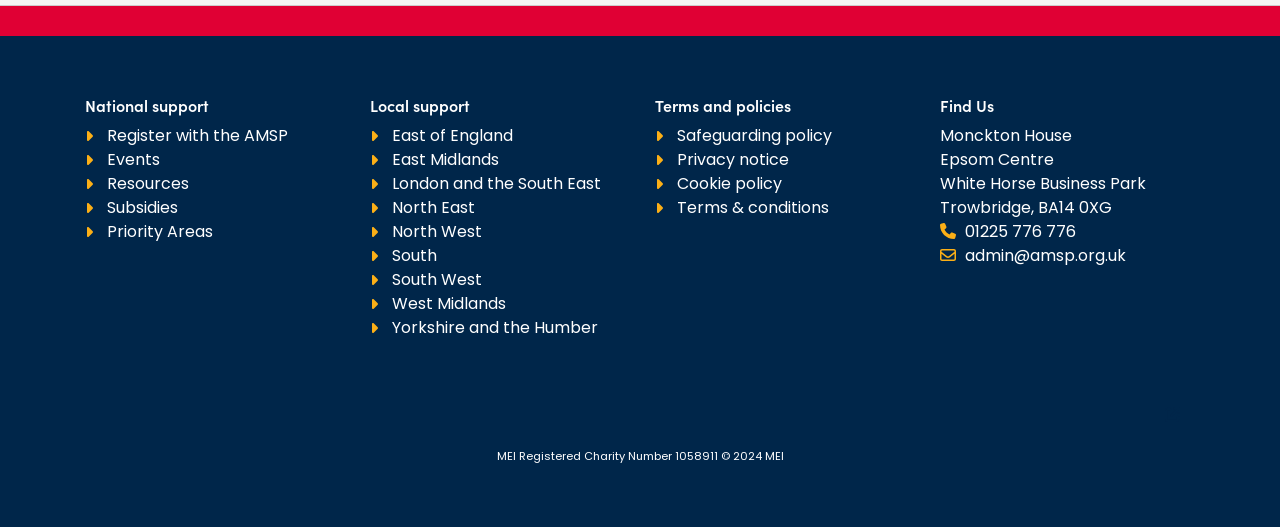Please identify the bounding box coordinates of the element I need to click to follow this instruction: "Visit MEI website".

[0.906, 0.704, 0.934, 0.816]